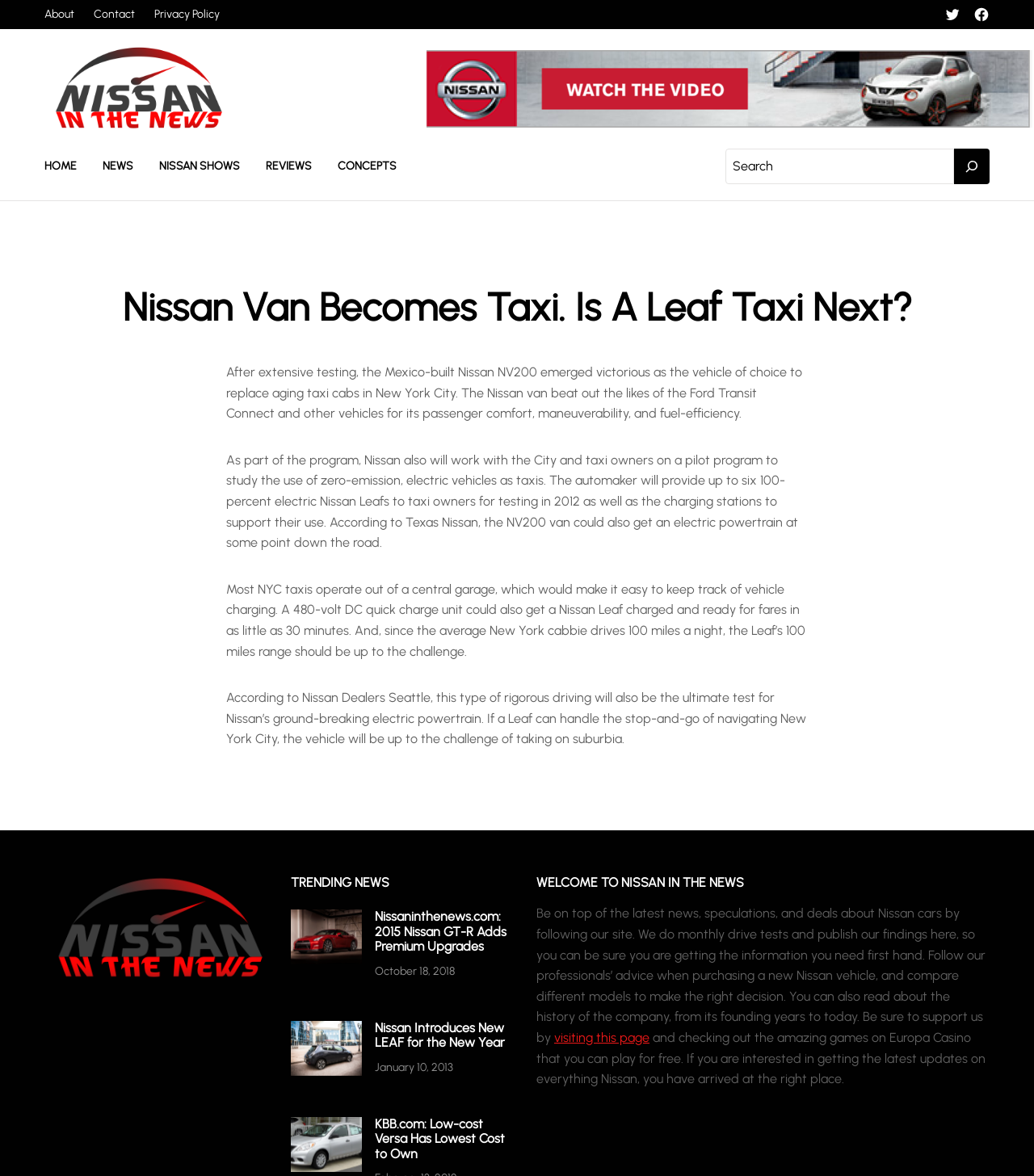Pinpoint the bounding box coordinates of the element to be clicked to execute the instruction: "Read about Nissan van becoming taxi".

[0.0, 0.242, 1.0, 0.28]